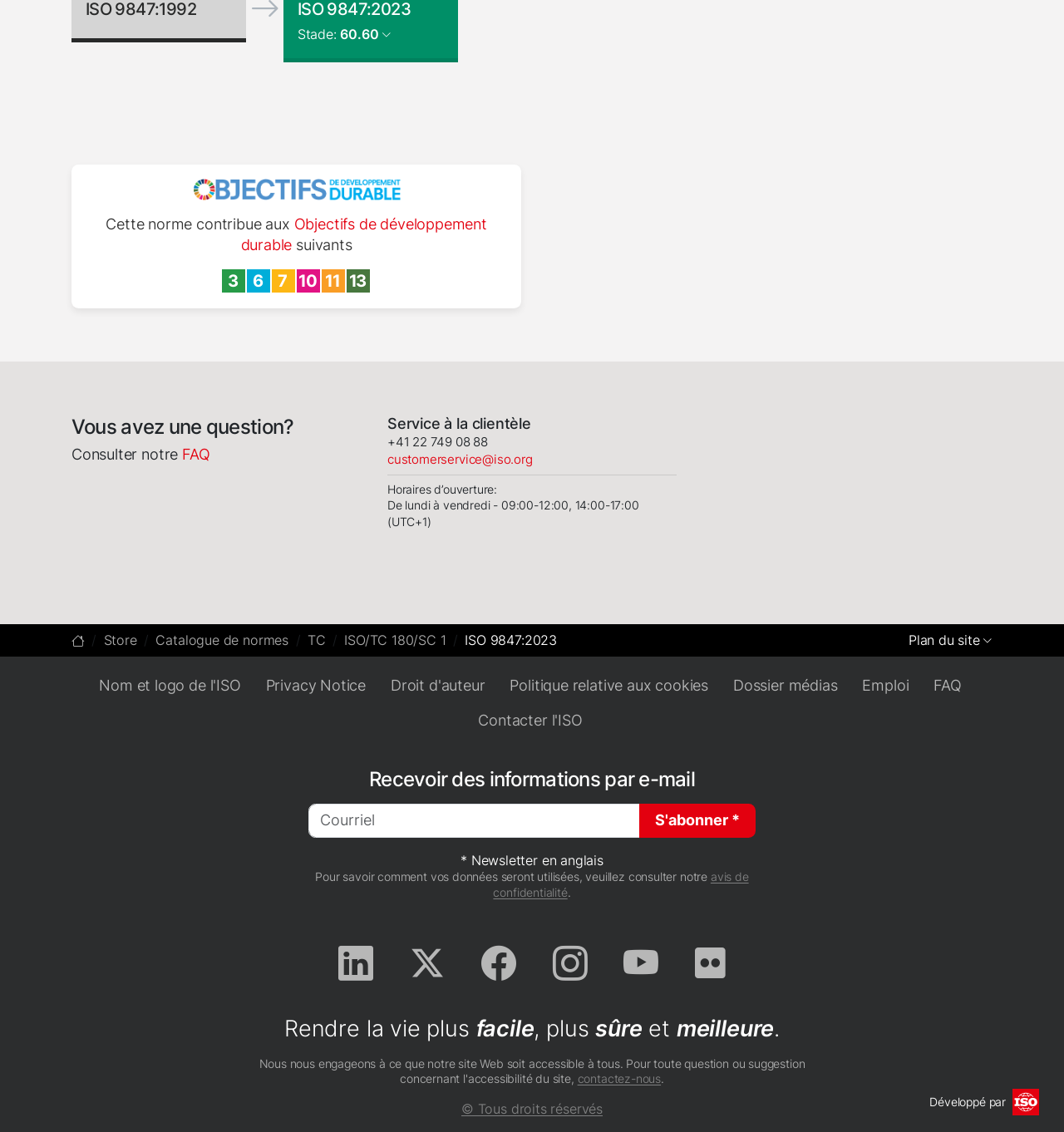Using the information shown in the image, answer the question with as much detail as possible: What is the email address of the customer service?

I found the email address of the customer service by looking at the 'Service à la clientèle' section, where it is written 'customerservice@iso.org'.